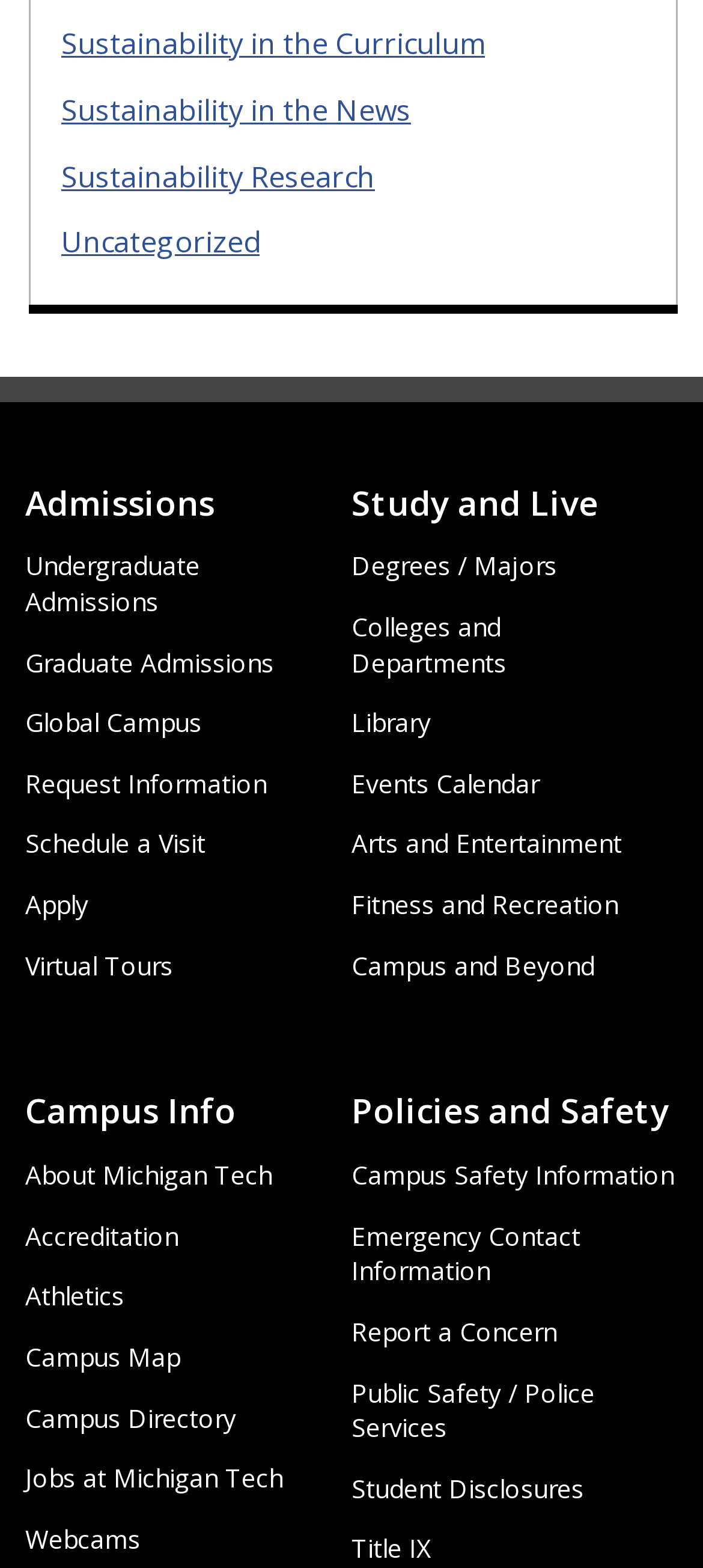Find the bounding box of the UI element described as: "Campus Map". The bounding box coordinates should be given as four float values between 0 and 1, i.e., [left, top, right, bottom].

[0.036, 0.854, 0.256, 0.876]